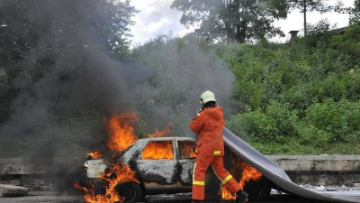What is the firefighter using to smother the flames? Look at the image and give a one-word or short phrase answer.

Fire blanket